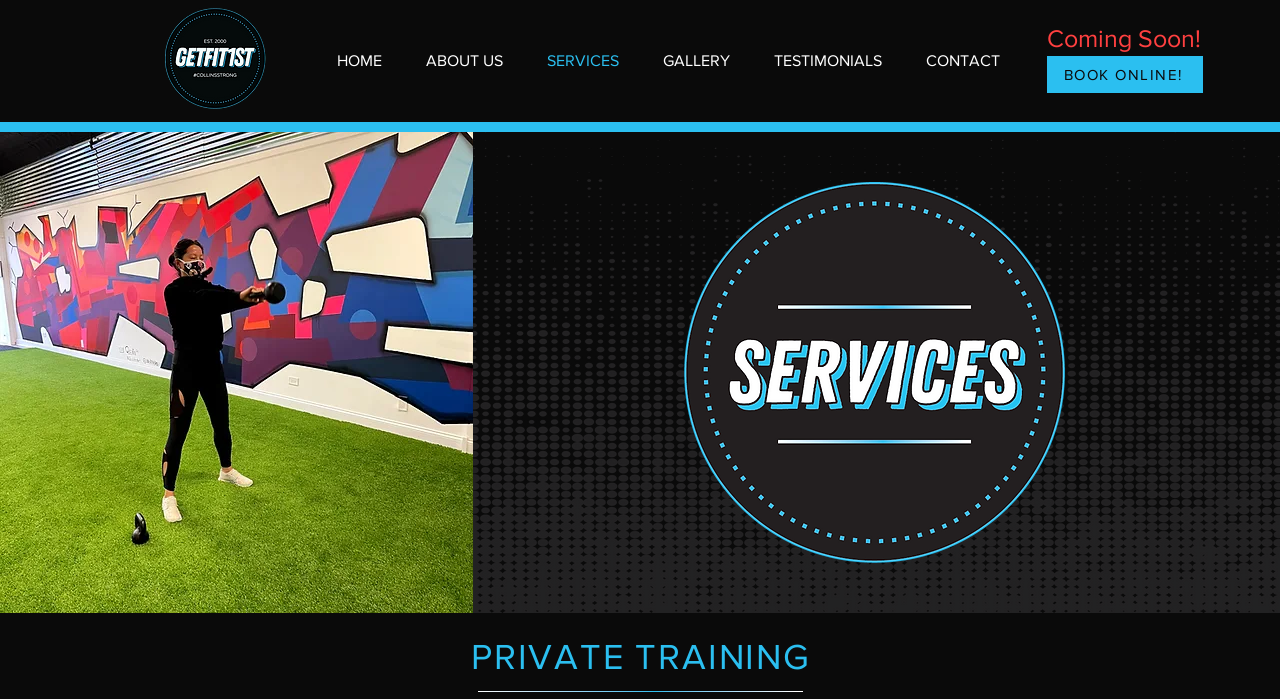What is the purpose of the button on the webpage?
Refer to the image and offer an in-depth and detailed answer to the question.

I examined the button element and found its text to be 'BOOK ONLINE!', which suggests that its purpose is to allow users to book something online.